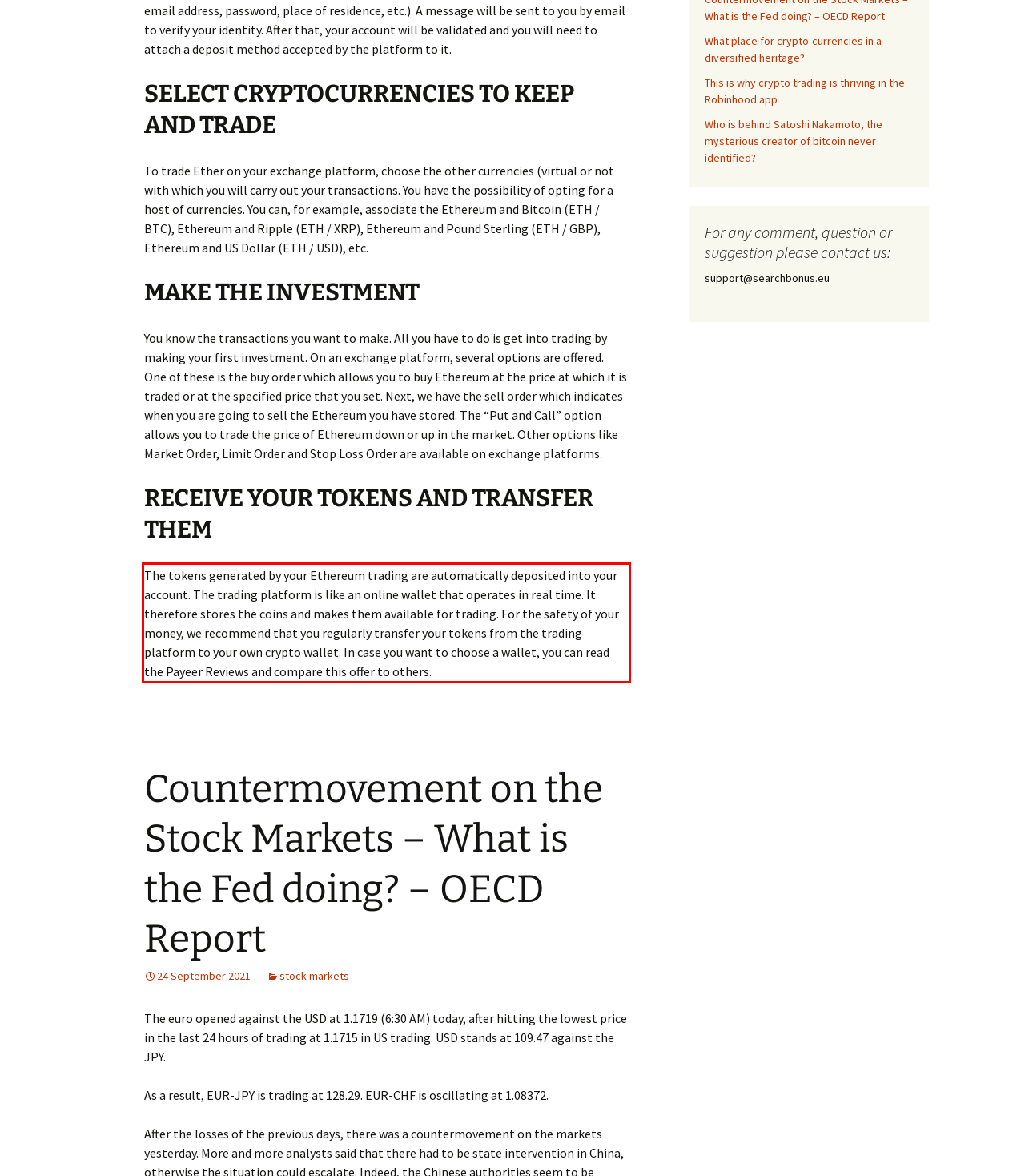You are provided with a screenshot of a webpage that includes a UI element enclosed in a red rectangle. Extract the text content inside this red rectangle.

The tokens generated by your Ethereum trading are automatically deposited into your account. The trading platform is like an online wallet that operates in real time. It therefore stores the coins and makes them available for trading. For the safety of your money, we recommend that you regularly transfer your tokens from the trading platform to your own crypto wallet. In case you want to choose a wallet, you can read the Payeer Reviews and compare this offer to others.